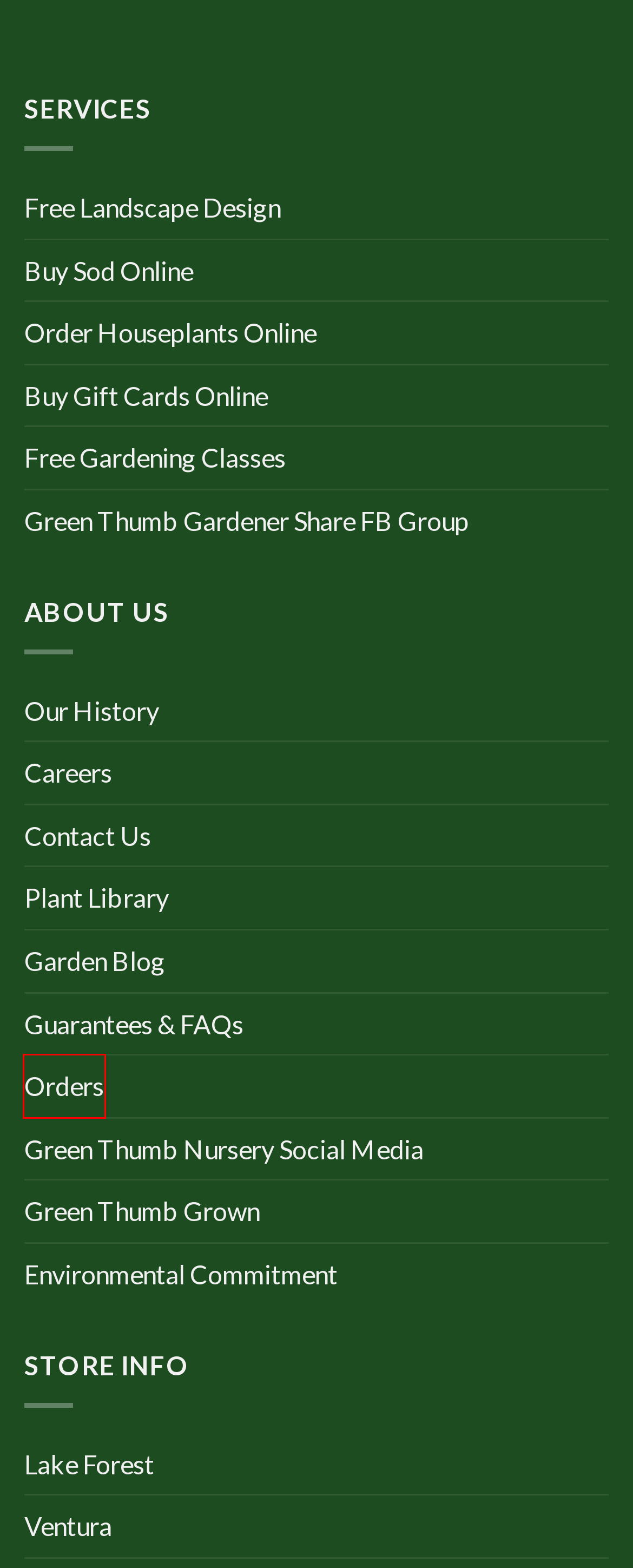Inspect the screenshot of a webpage with a red rectangle bounding box. Identify the webpage description that best corresponds to the new webpage after clicking the element inside the bounding box. Here are the candidates:
A. Gift Cards - Green Thumb Nursery
B. Careers - Green Thumb Nursery
C. Green Thumb Nursery Blog - Green Thumb Nursery
D. Landscape Design - Green Thumb Nursery
E. Green Thumb Nursery Plant Library - Lake Forest, California (CA)
F. Green Thumb Grown - Green Thumb Nursery
G. Guarantees & FAQs - Green Thumb Nursery
H. My Account - Green Thumb Nursery

H